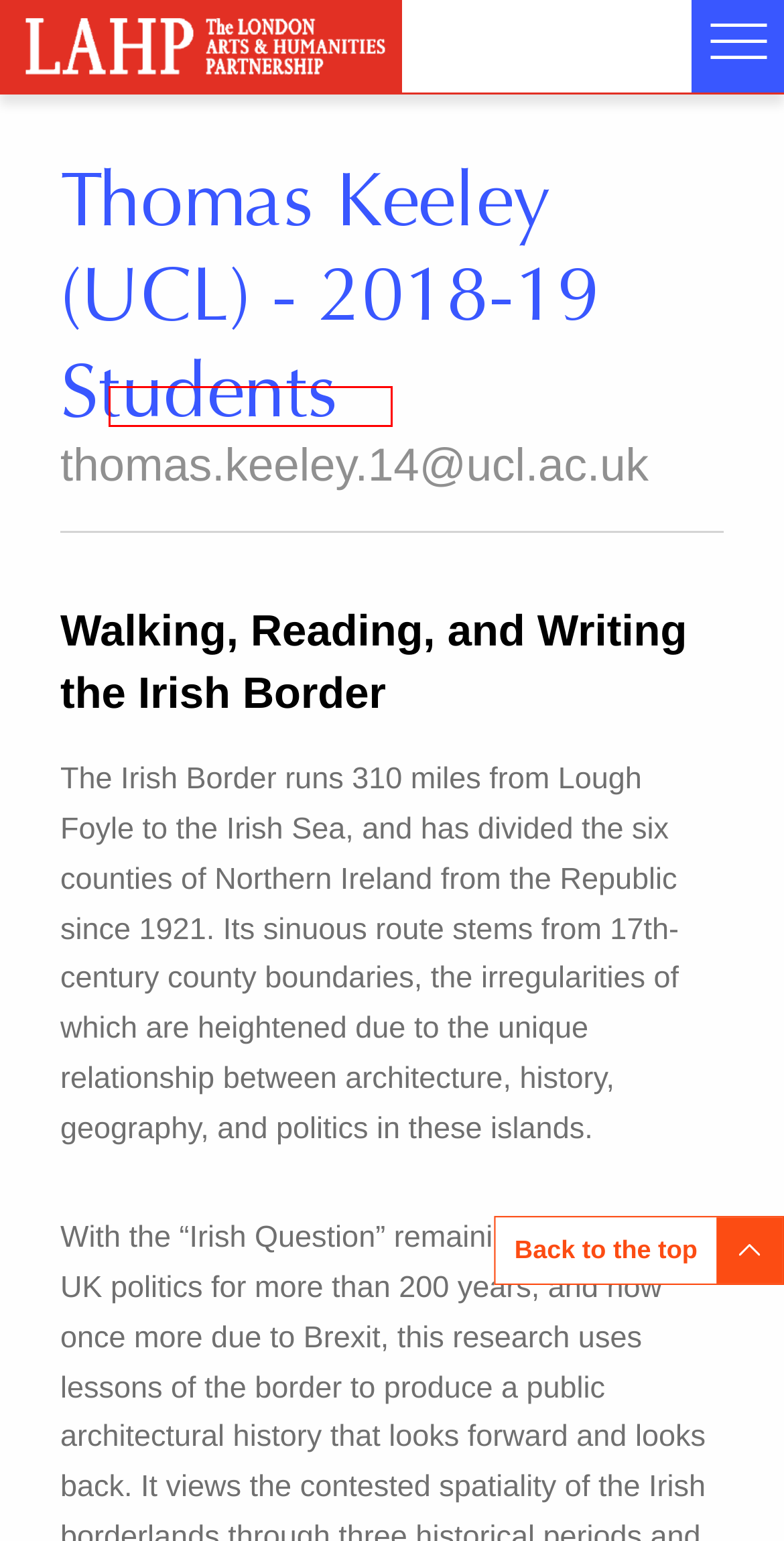Observe the screenshot of a webpage with a red bounding box around an element. Identify the webpage description that best fits the new page after the element inside the bounding box is clicked. The candidates are:
A. Placement Scheme - LAHP
B. Collaborative Doctoral Awards - LAHP
C. Project Myopia - LAHP
D. Student Networks - LAHP
E. Newsletter - LAHP
F. Doctoral Supervision - LAHP
G. LAHP Equality, Diversity and Inclusion Policy - LAHP
H. Collaborations & Partnerships - LAHP

F